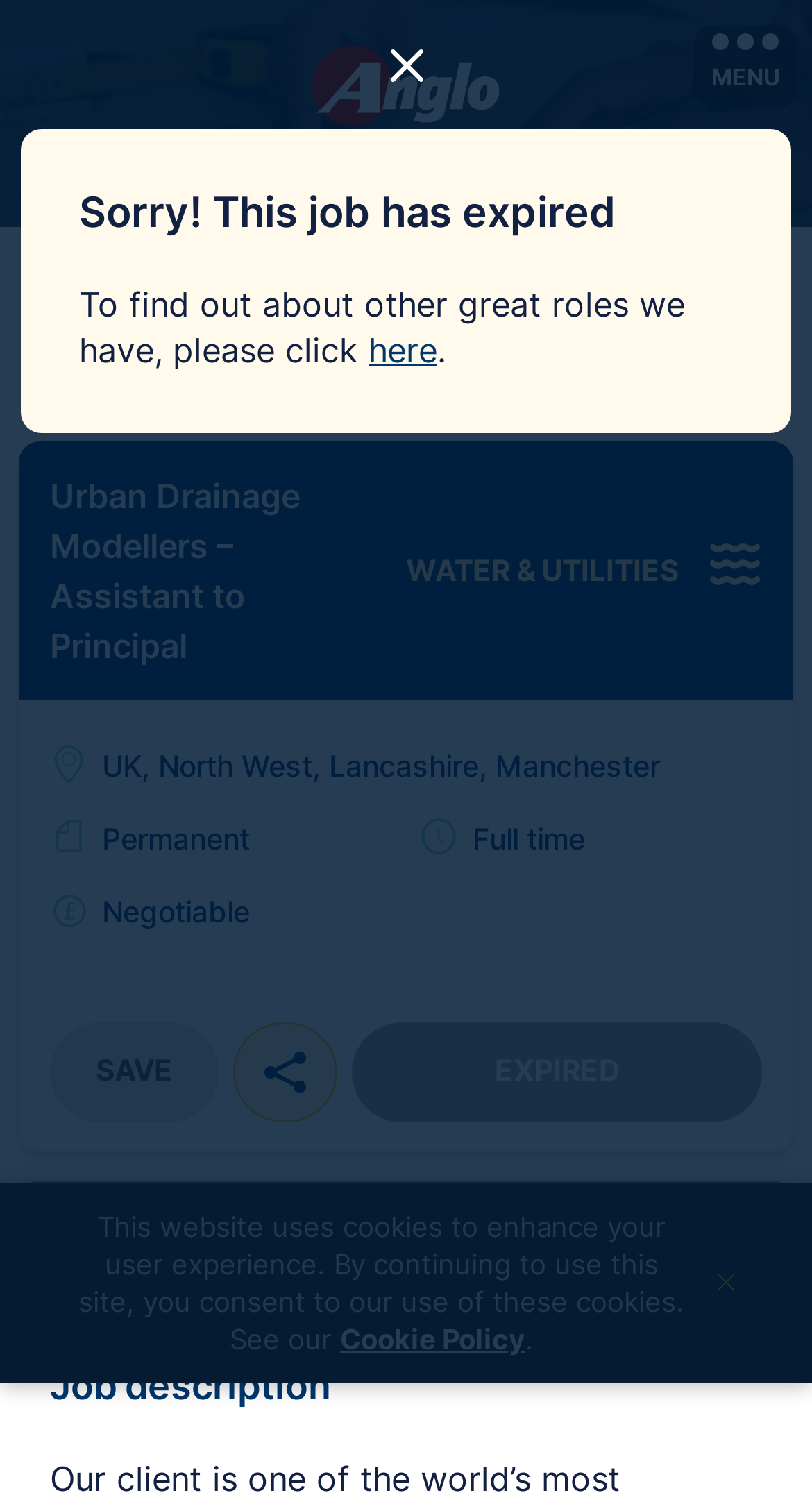What is the location of the job?
Please answer the question as detailed as possible based on the image.

The location of the job can be found in the list item element with the text 'Location' which contains the sub-elements 'UK' and ', North West, Lancashire, Manchester'.